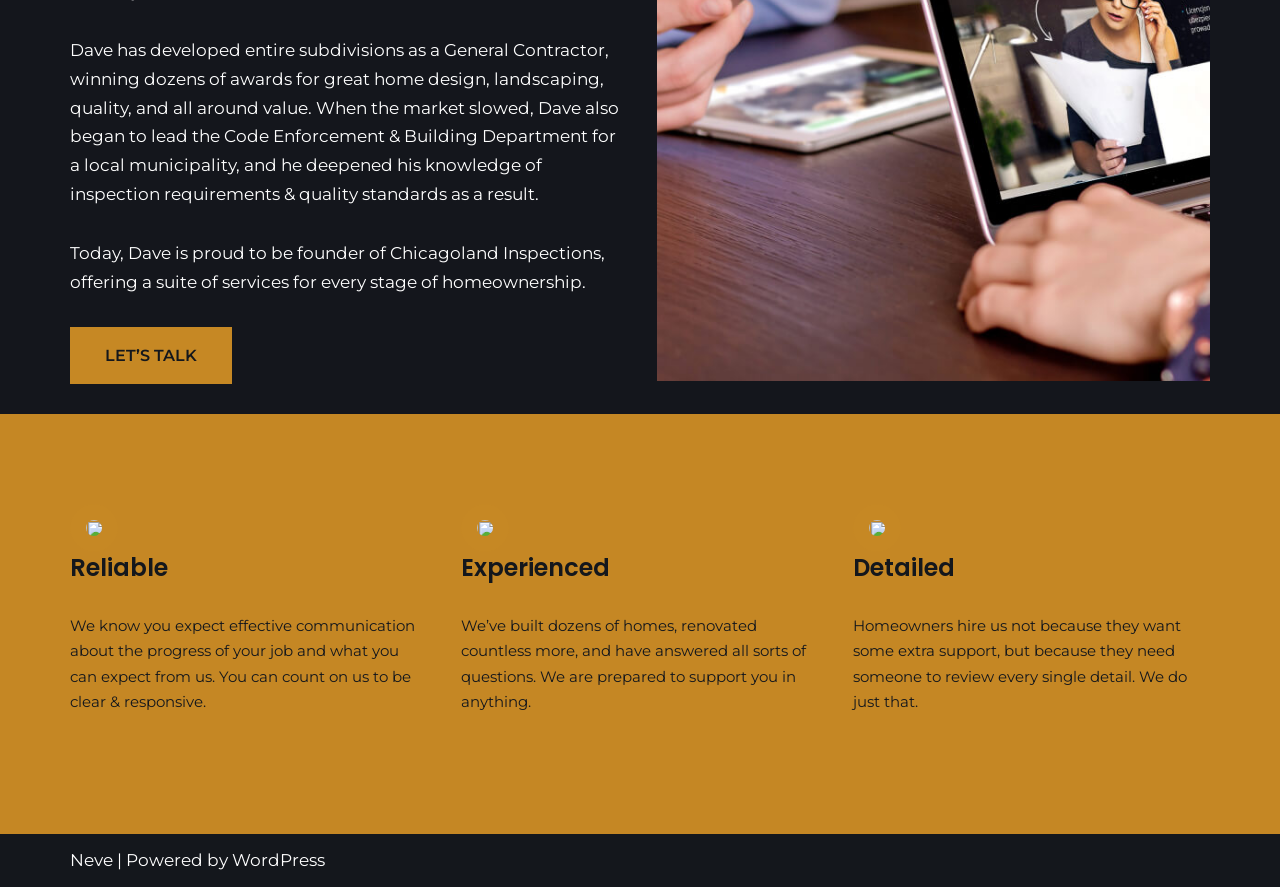What is the platform used to build the website?
Using the visual information, reply with a single word or short phrase.

WordPress